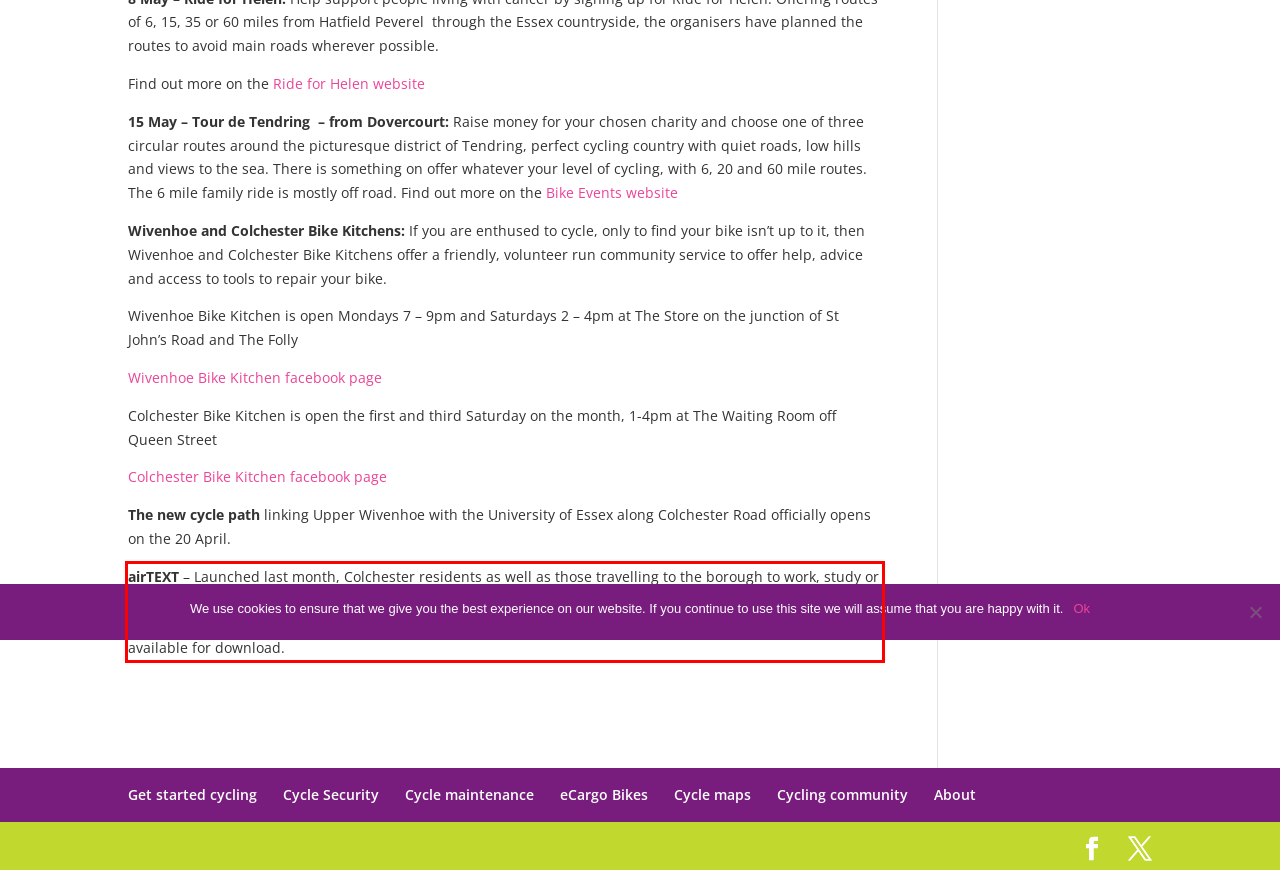Please recognize and transcribe the text located inside the red bounding box in the webpage image.

airTEXT – Launched last month, Colchester residents as well as those travelling to the borough to work, study or visit can register at www.airtext.info/signup to receive air quality alerts and health-related information. Free updates are available by twitter, text message, voicemail and email. Free Android and iphone apps are also available for download.